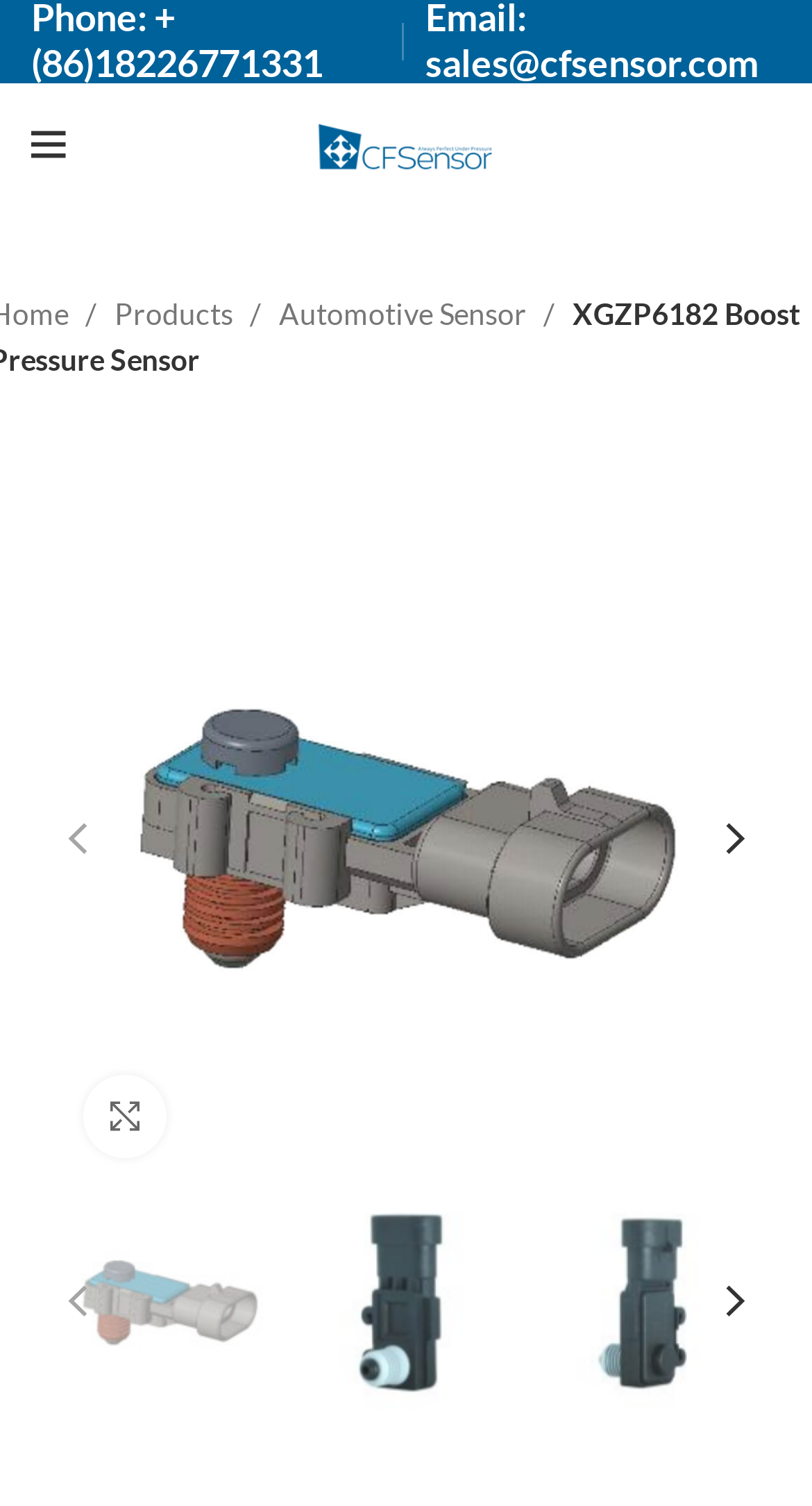From the webpage screenshot, identify the region described by Menu. Provide the bounding box coordinates as (top-left x, top-left y, bottom-right x, bottom-right y), with each value being a floating point number between 0 and 1.

[0.013, 0.069, 0.108, 0.124]